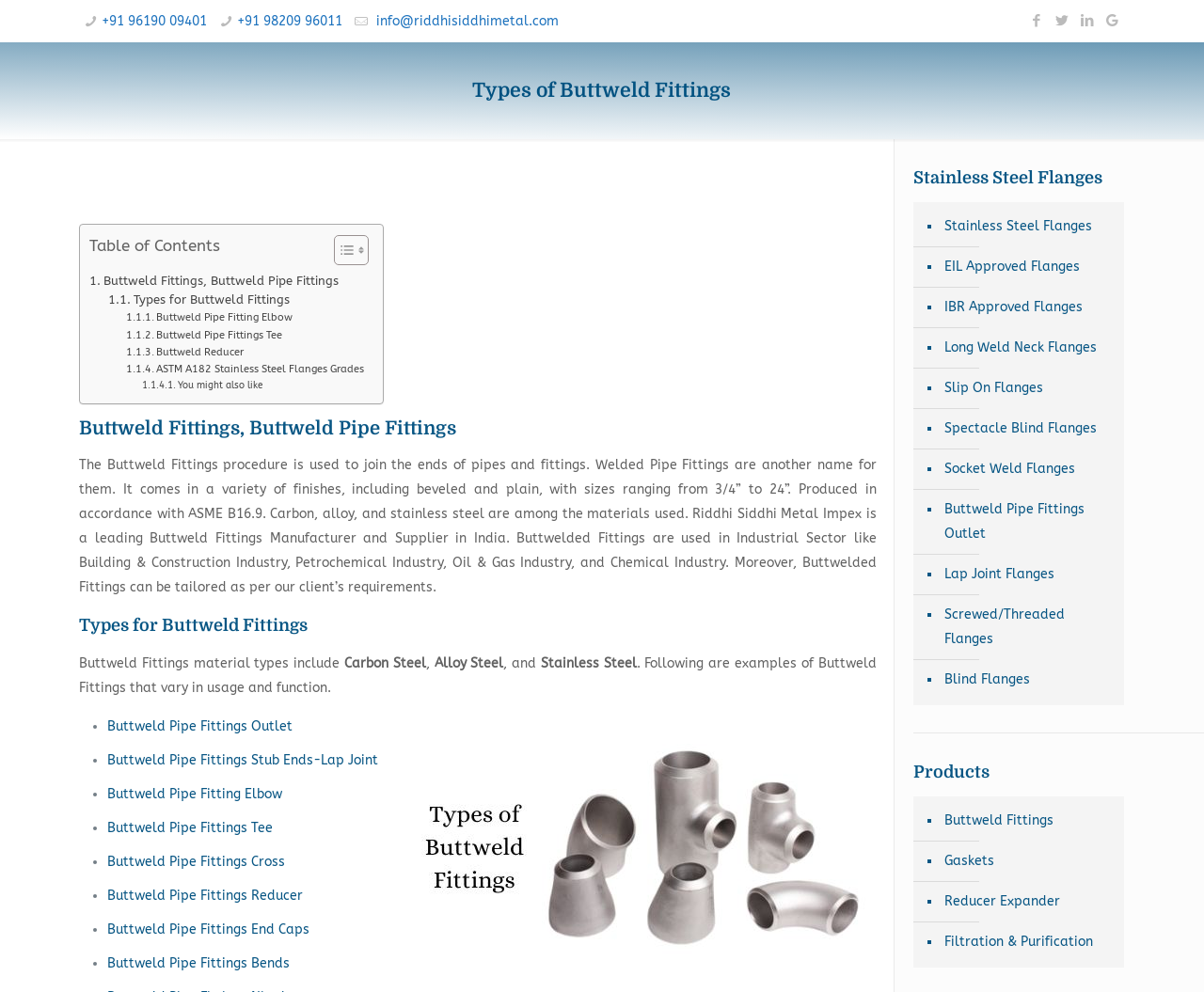Locate the bounding box coordinates of the UI element described by: "Reducer Expander". The bounding box coordinates should consist of four float numbers between 0 and 1, i.e., [left, top, right, bottom].

[0.782, 0.889, 0.925, 0.93]